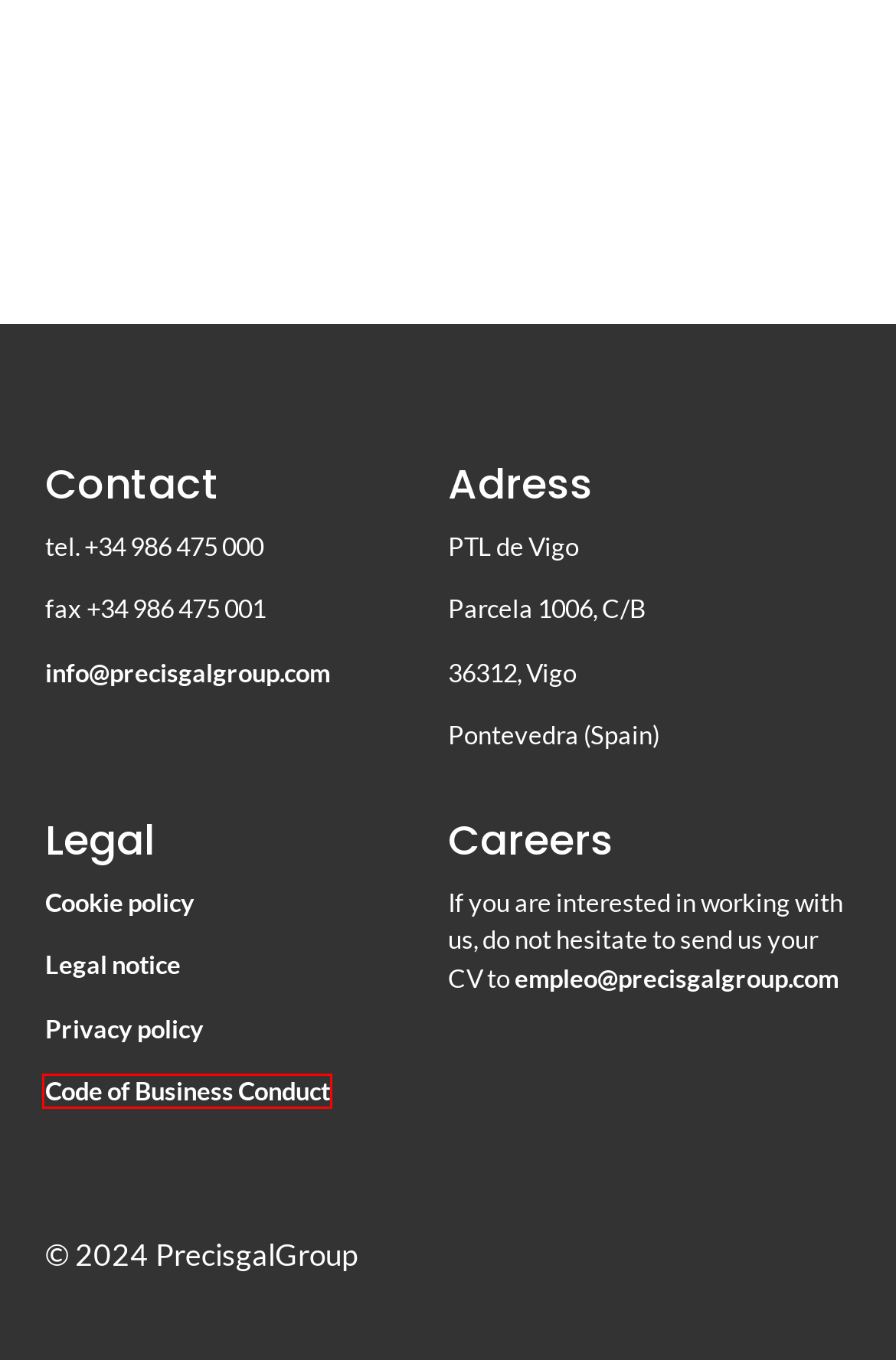You are provided with a screenshot of a webpage that has a red bounding box highlighting a UI element. Choose the most accurate webpage description that matches the new webpage after clicking the highlighted element. Here are your choices:
A. Grupo Precisgal
B. Code of Business Conduct Grupo Precisgal
C. Cookie policy Grupo Precisgal
D. Contact Grupo Precisgal
E. Legal notice Grupo Precisgal
F. Automated production lines Grupo Precisgal
G. Vision inspection Grupo Precisgal
H. Privacy policy Grupo Precisgal

B